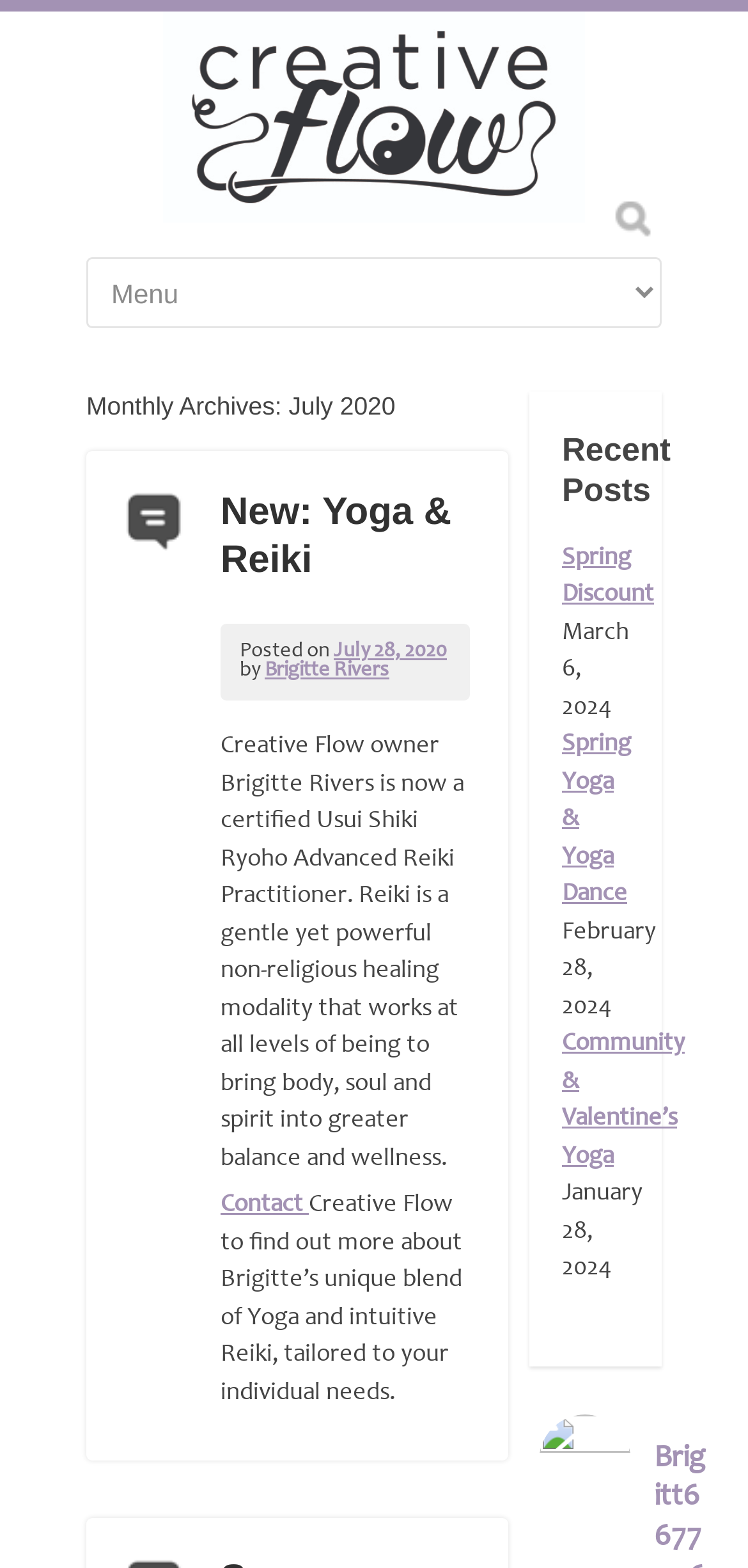What is the category of the post 'New: Yoga & Reiki'?
Give a one-word or short phrase answer based on the image.

Monthly Archives